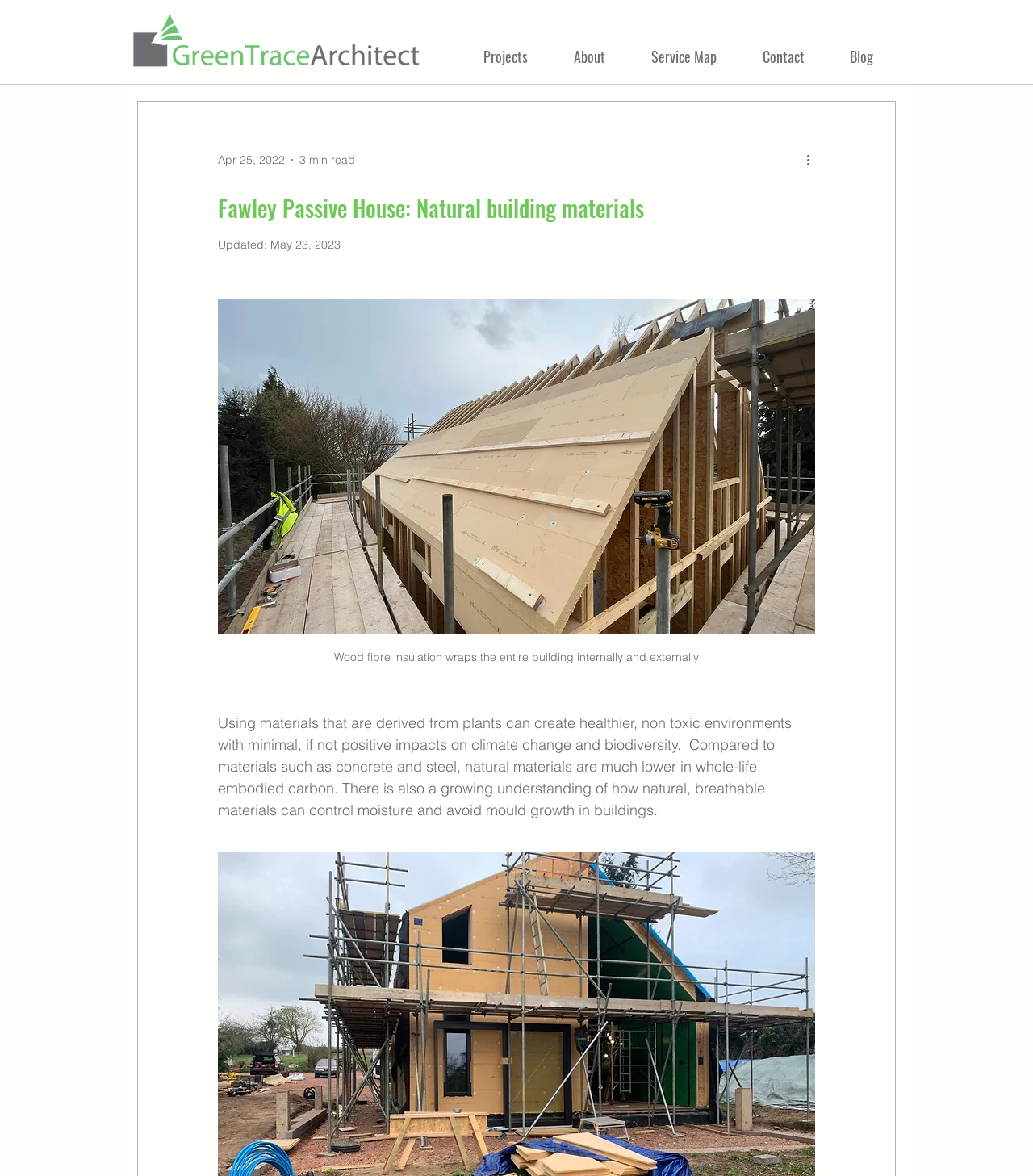Kindly determine the bounding box coordinates for the clickable area to achieve the given instruction: "Learn about Fawley Passive House".

[0.211, 0.163, 0.789, 0.191]